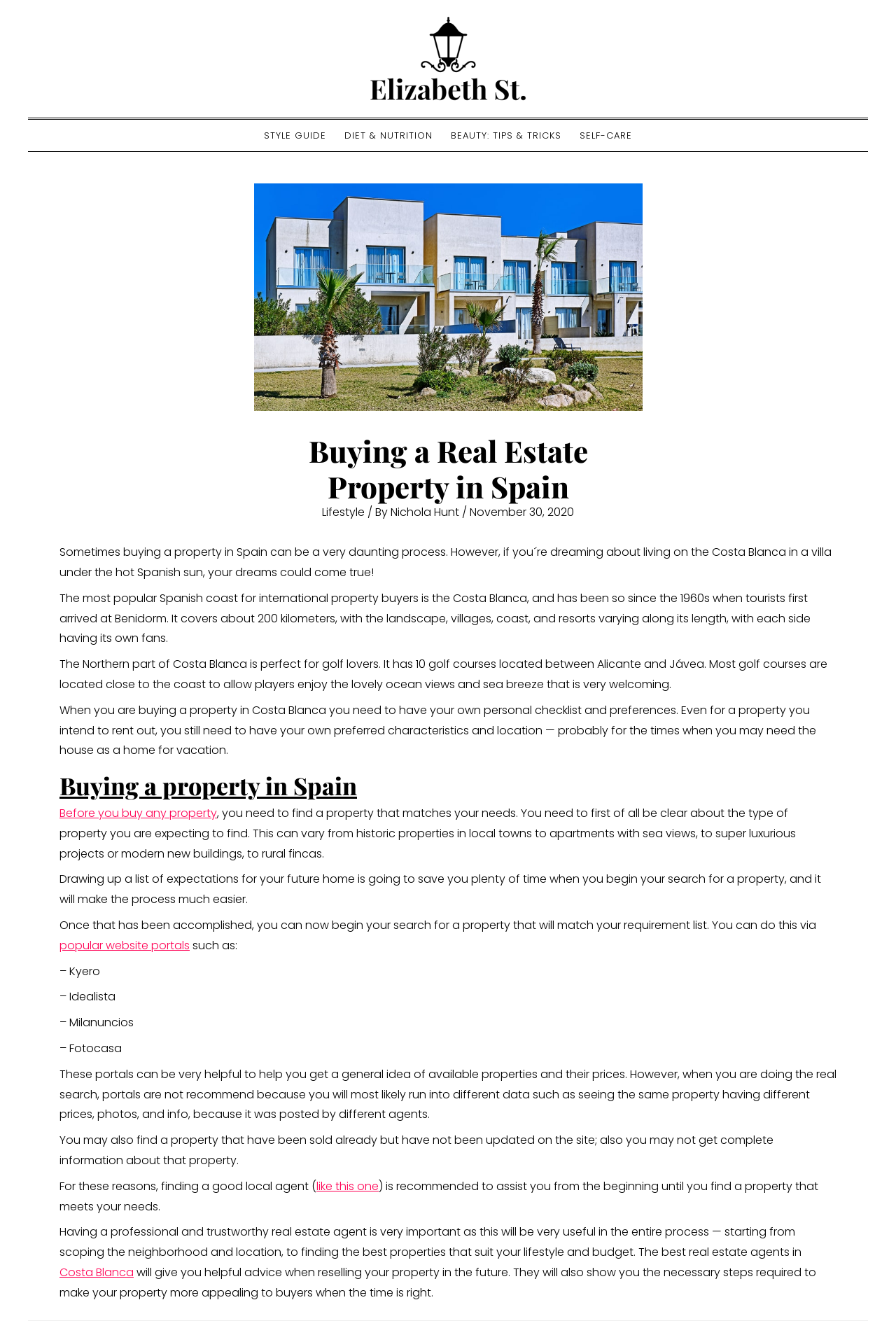Provide a short, one-word or phrase answer to the question below:
What is the purpose of finding a good local agent?

To assist in finding a property